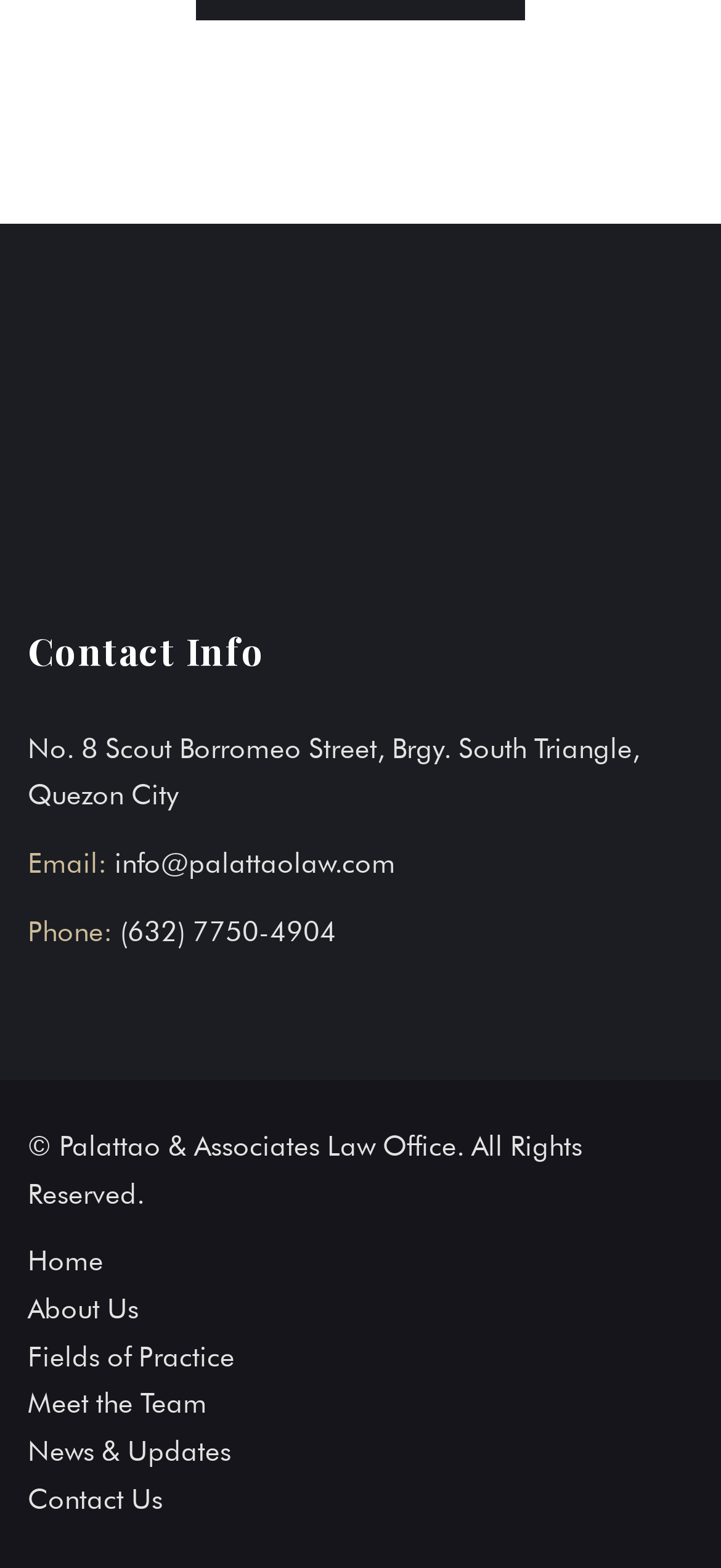Provide a single word or phrase to answer the given question: 
How many links are there in the footer section?

6